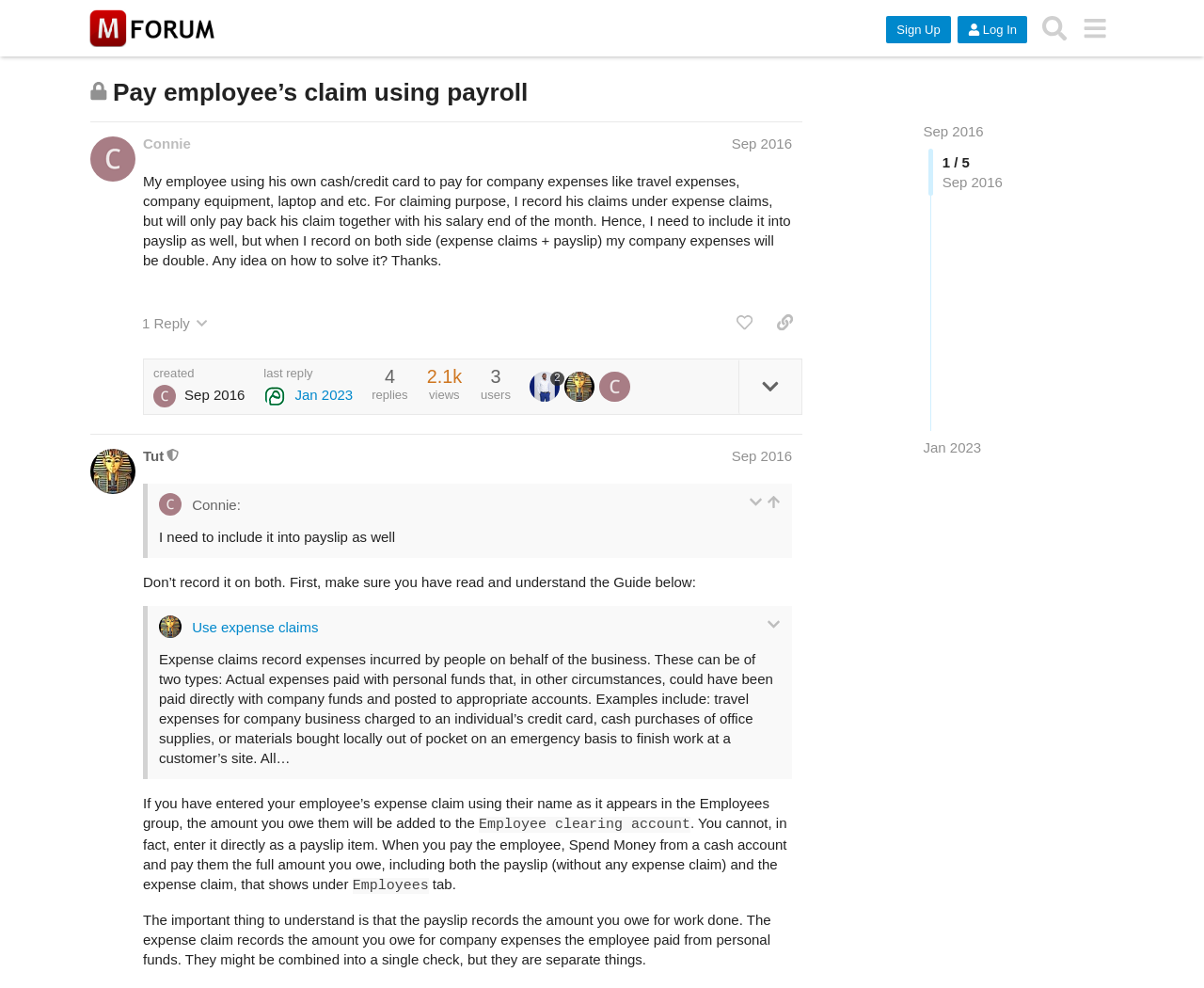Provide the bounding box coordinates of the HTML element this sentence describes: "VIEW MORE".

None